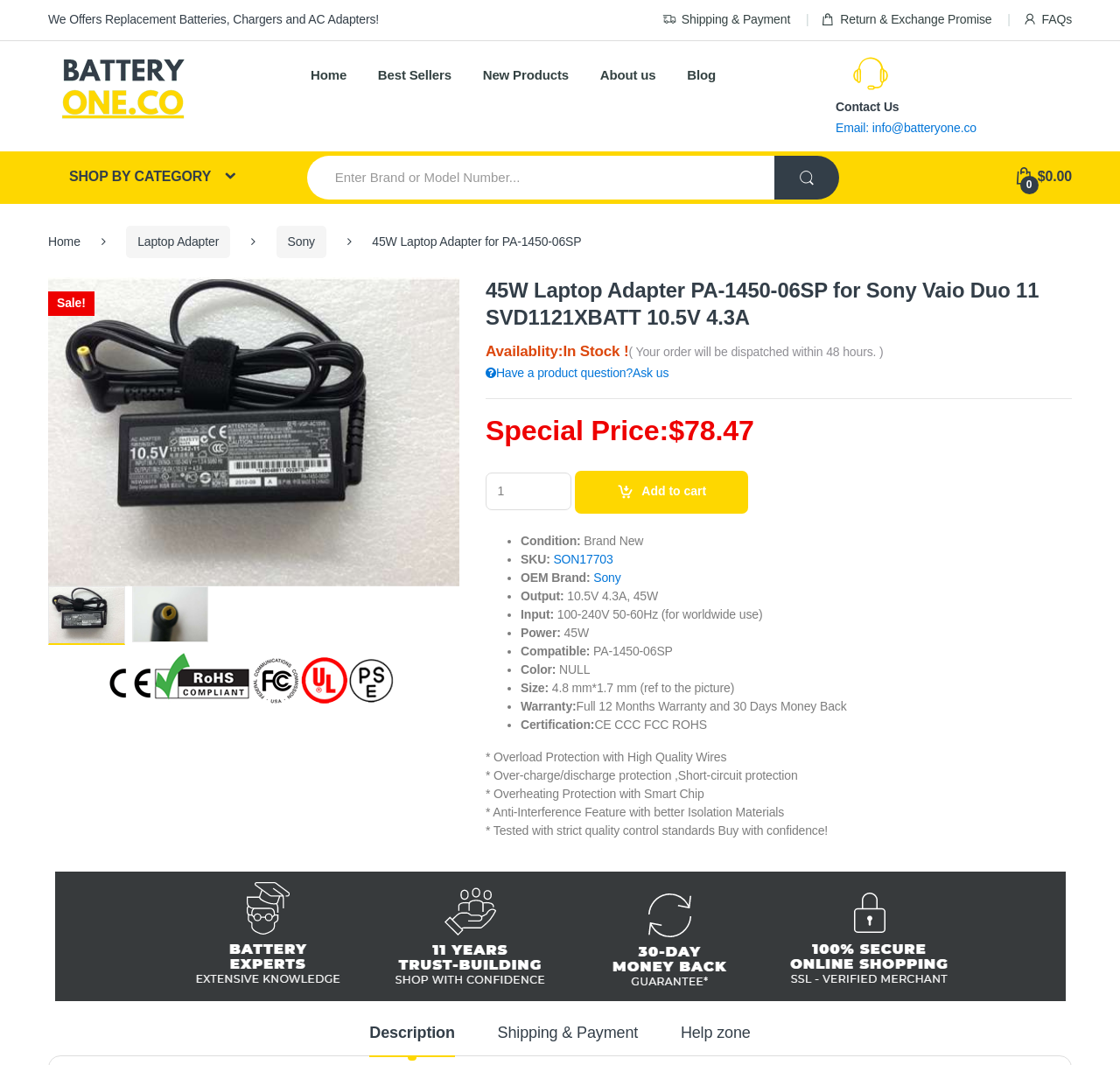What is the price of the laptop adapter?
Respond to the question with a single word or phrase according to the image.

$78.47